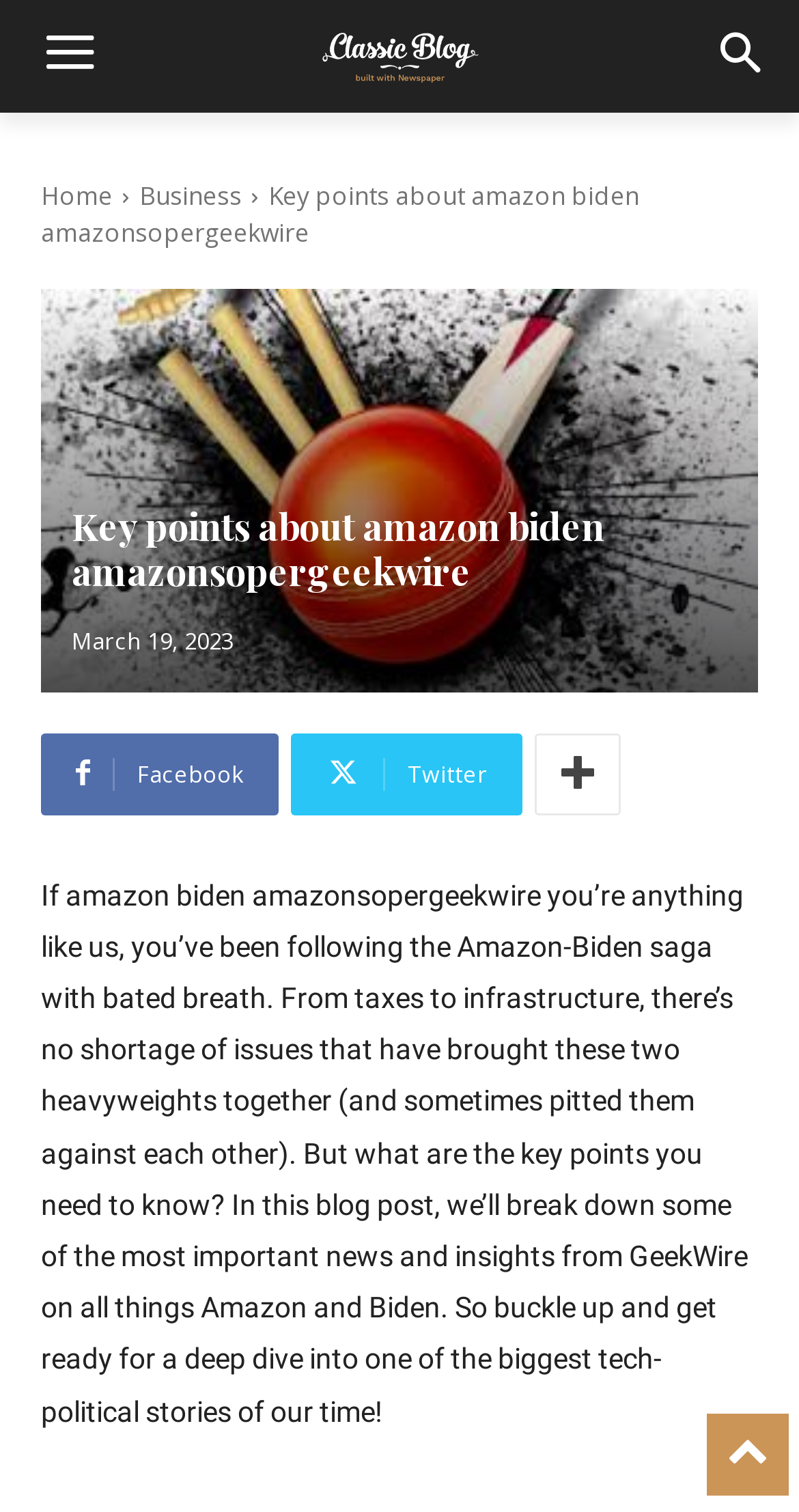What is the purpose of the blog post?
Based on the image, answer the question with as much detail as possible.

The purpose of the blog post is to break down some of the most important news and insights from GeekWire on all things Amazon and Biden, providing a deep dive into one of the biggest tech-political stories of our time.